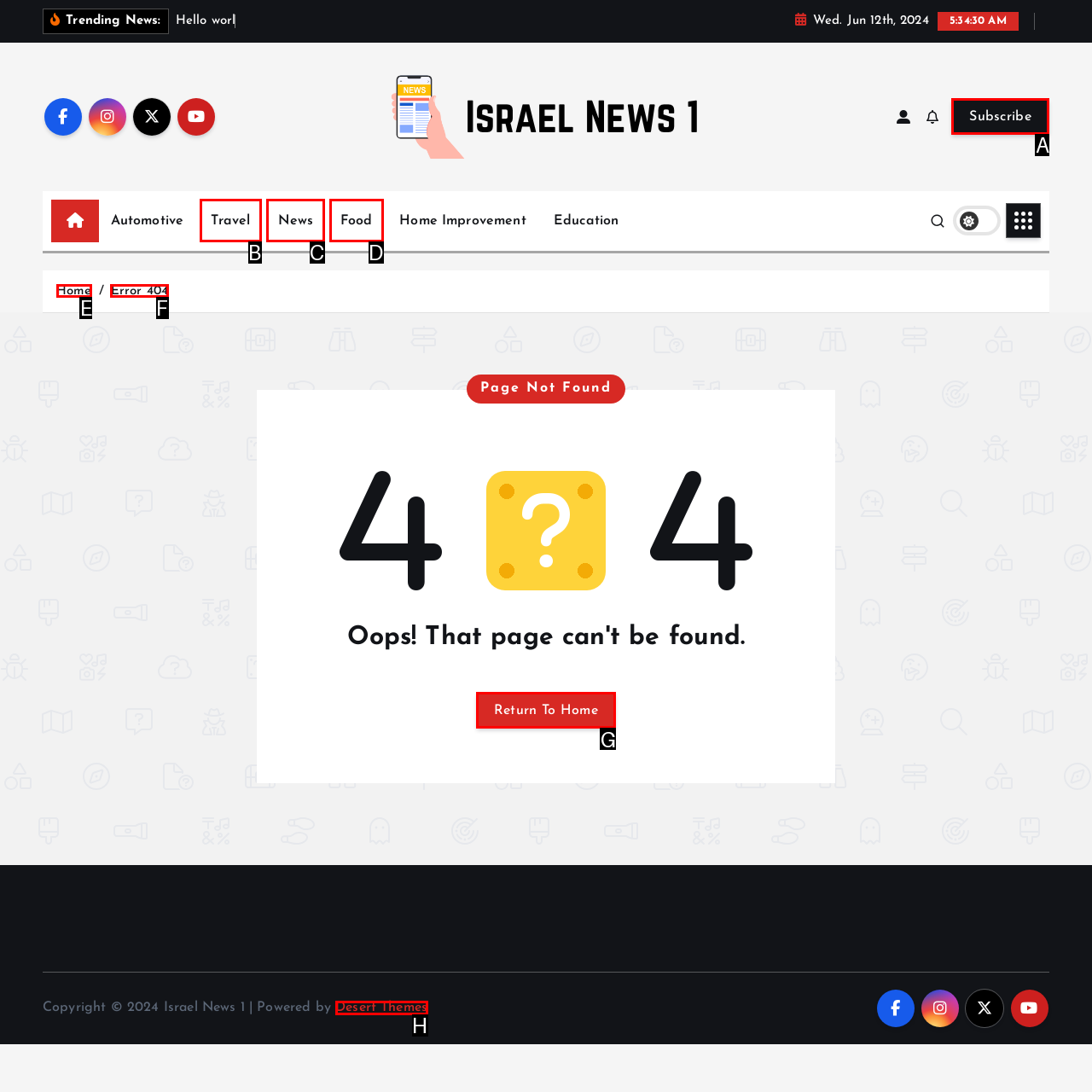Identify the correct letter of the UI element to click for this task: Click on the 'Return To Home' button
Respond with the letter from the listed options.

G